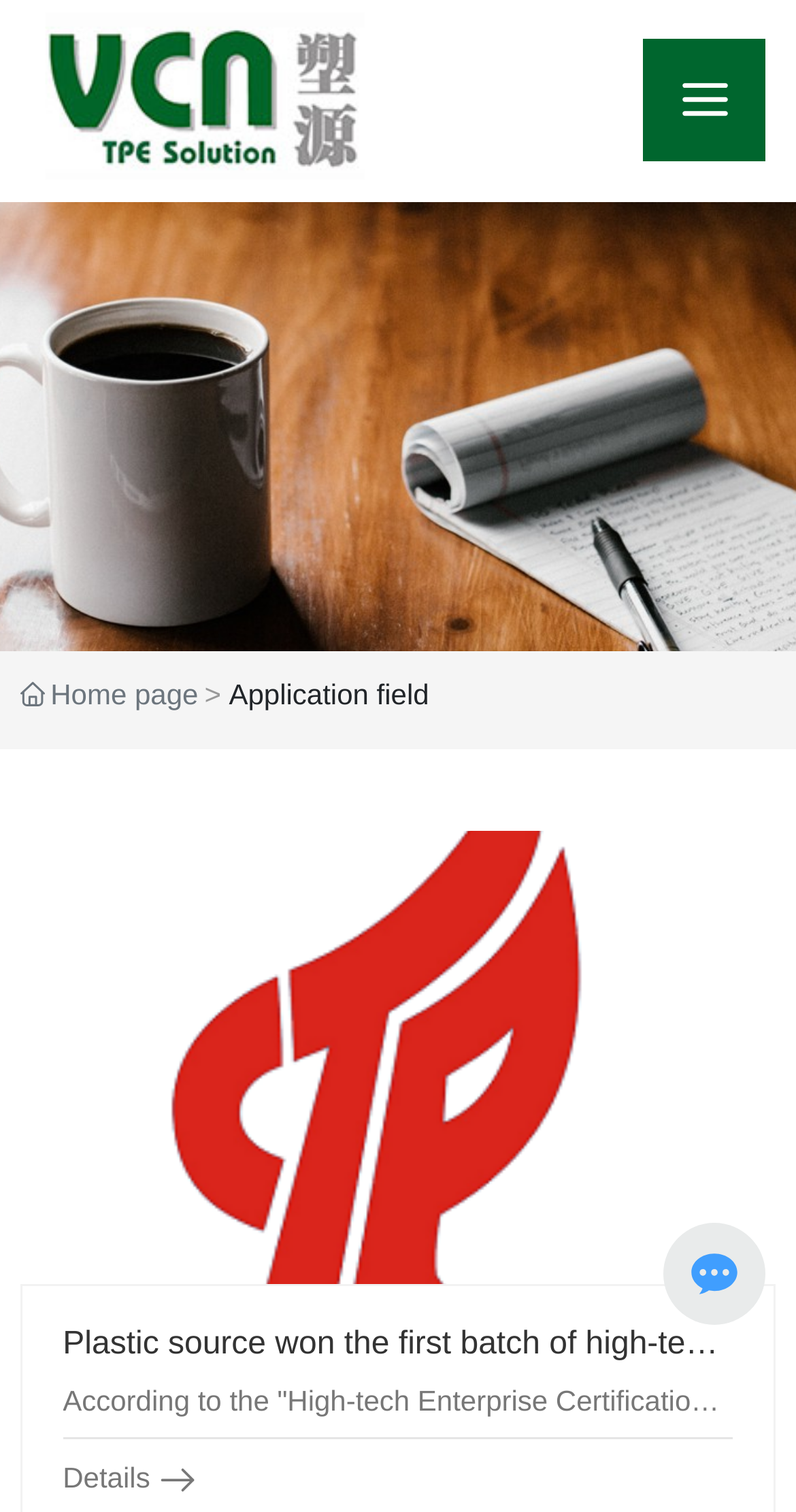Find the bounding box coordinates for the element described here: "alt="logo" title="logo"".

[0.025, 0.054, 0.5, 0.076]